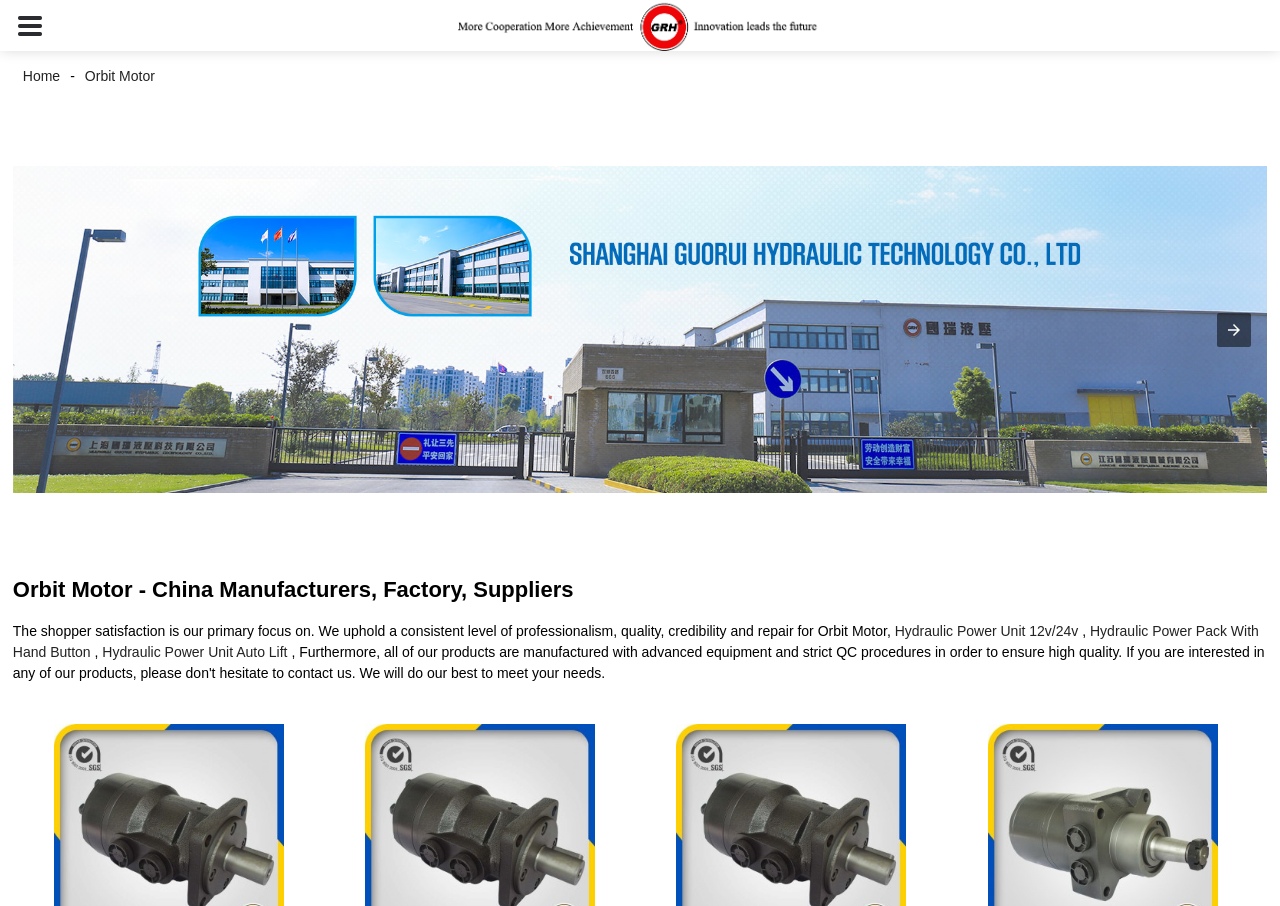Please answer the following query using a single word or phrase: 
What are the products mentioned on the webpage?

Hydraulic Power Unit, Hydraulic Power Pack